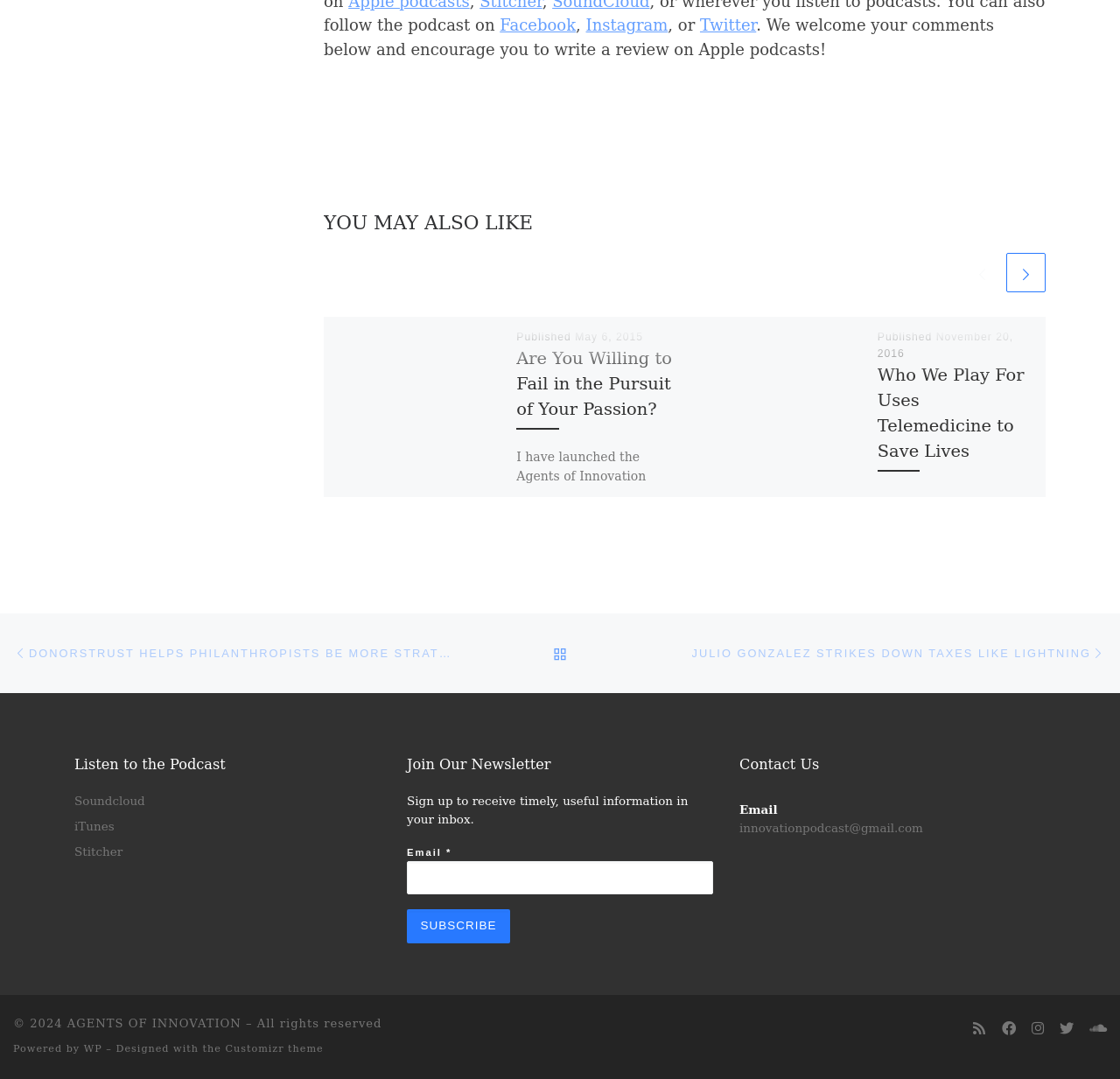What is the title of the first article?
Look at the image and answer with only one word or phrase.

Are You Willing to Fail in the Pursuit of Your Passion?